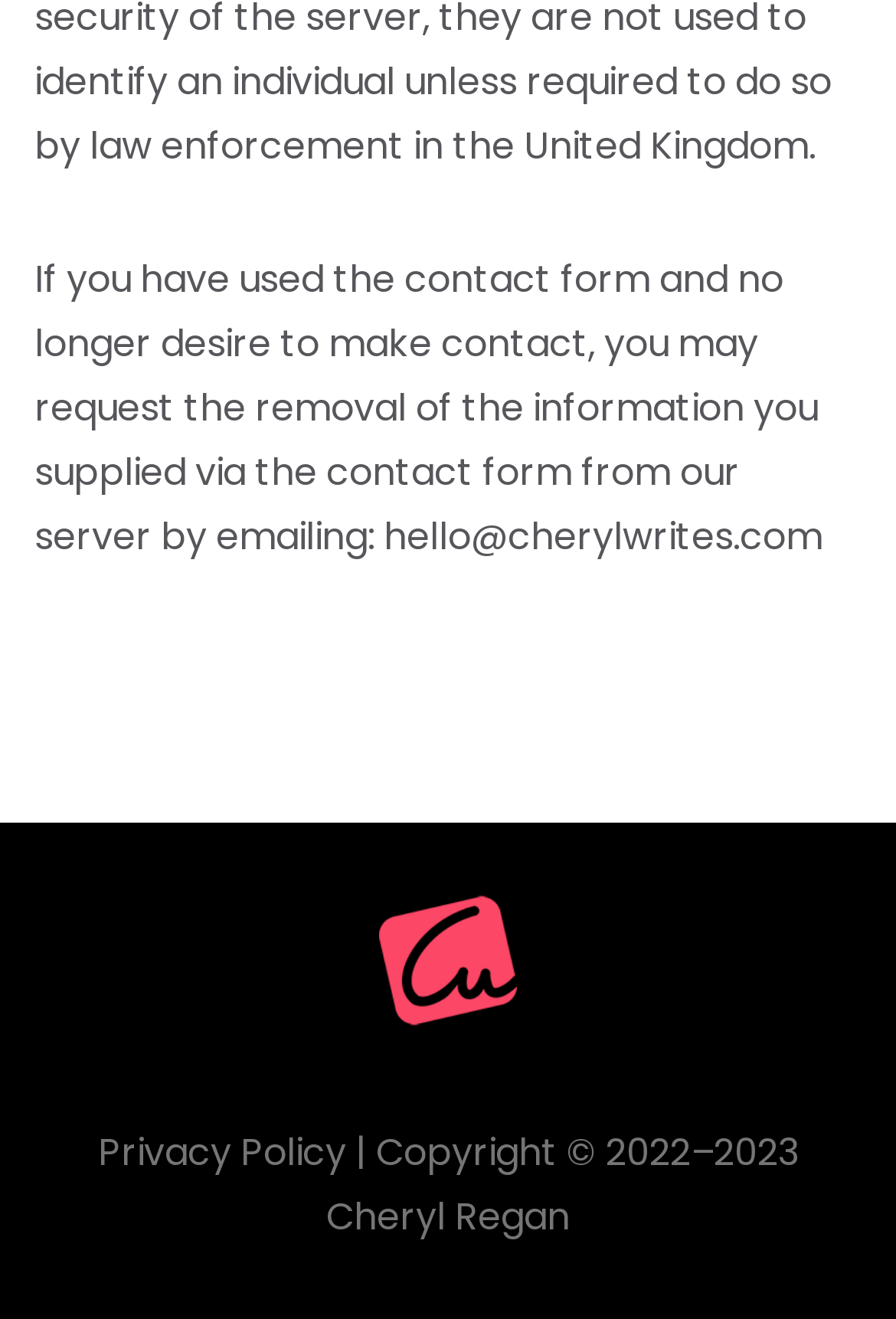Extract the bounding box of the UI element described as: "title="Cheryl Writes"".

[0.051, 0.675, 0.949, 0.78]